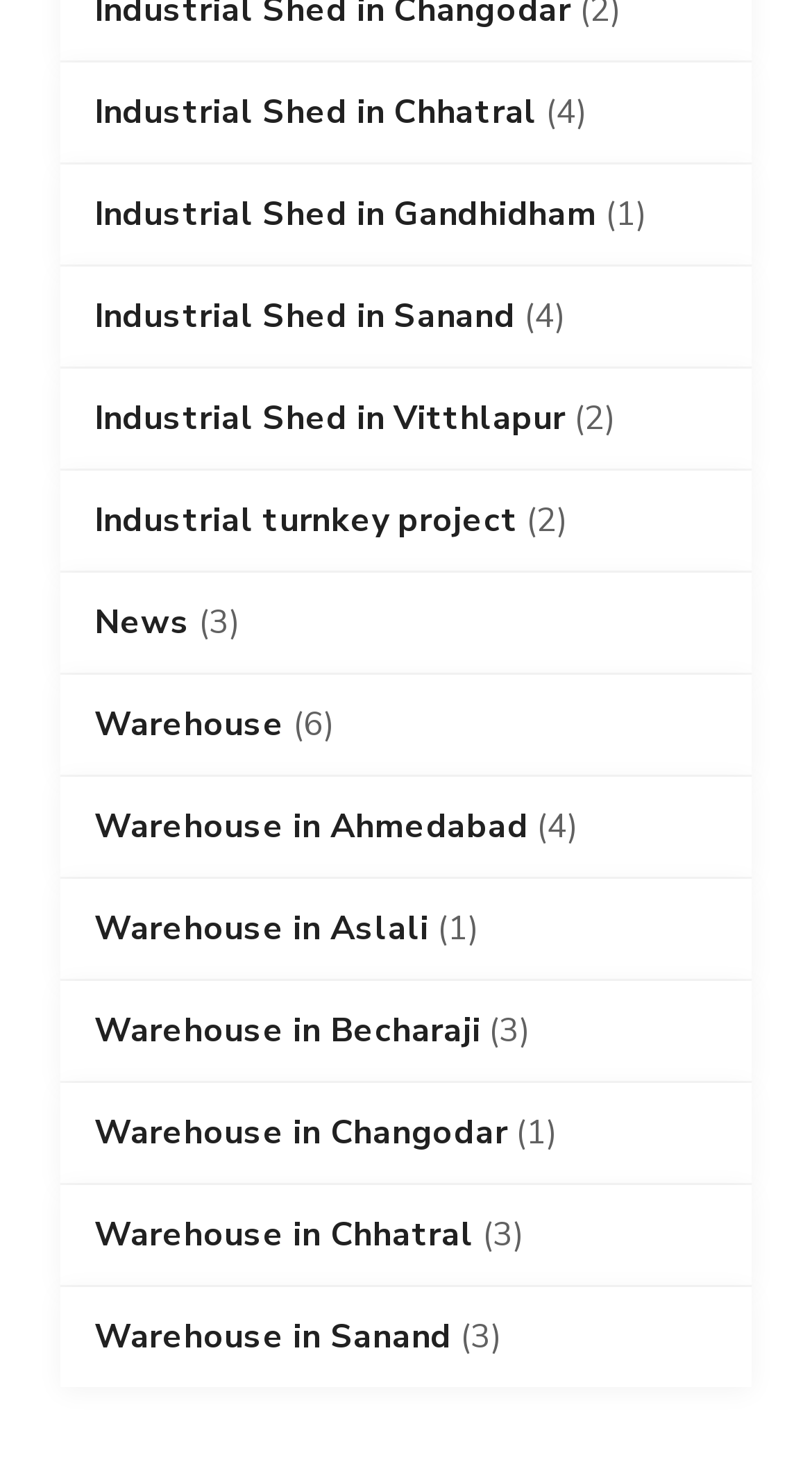What is the last warehouse location?
Provide a comprehensive and detailed answer to the question.

The last link on the webpage is 'Warehouse in Sanand', which suggests that Sanand is the last warehouse location.